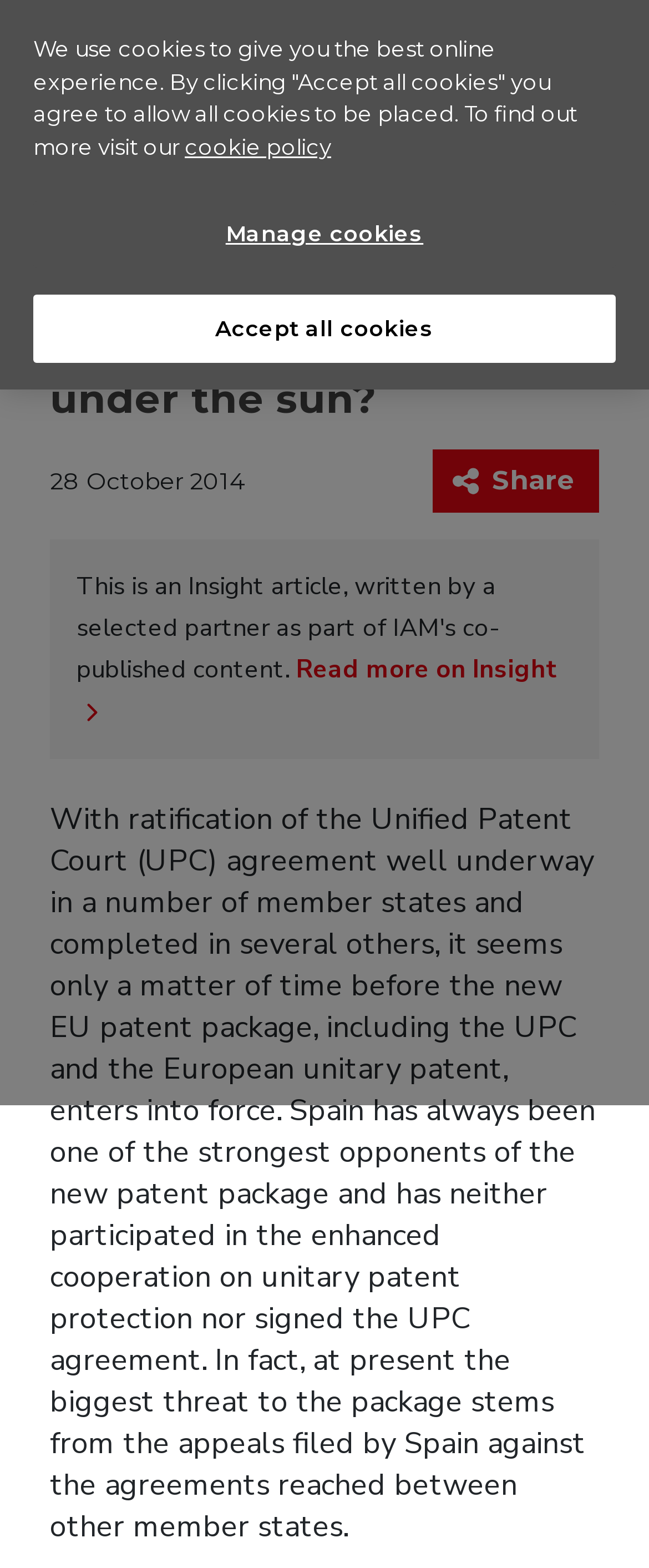Specify the bounding box coordinates of the area that needs to be clicked to achieve the following instruction: "view ASIALIVE page".

None